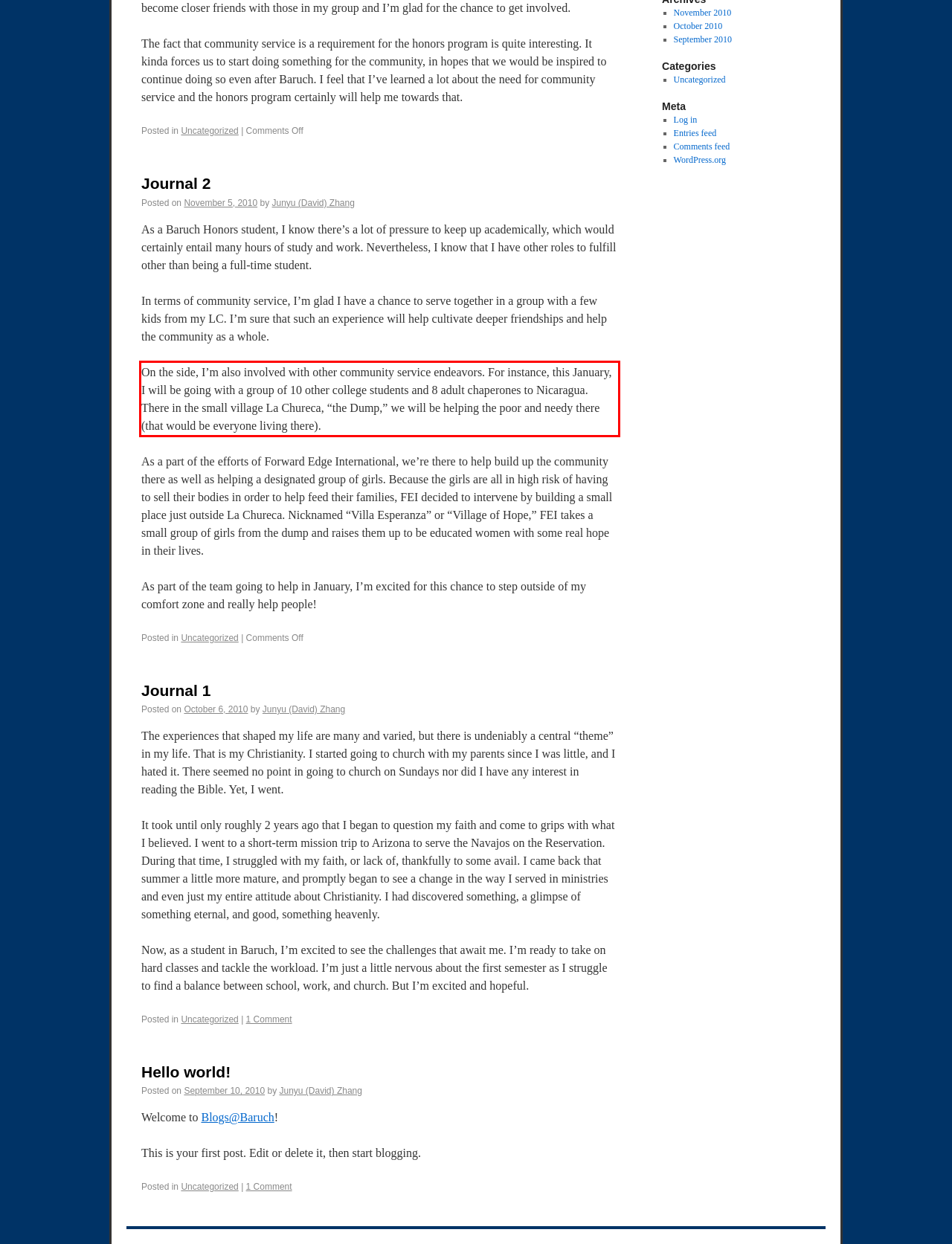Given a screenshot of a webpage, locate the red bounding box and extract the text it encloses.

On the side, I’m also involved with other community service endeavors. For instance, this January, I will be going with a group of 10 other college students and 8 adult chaperones to Nicaragua. There in the small village La Chureca, “the Dump,” we will be helping the poor and needy there (that would be everyone living there).